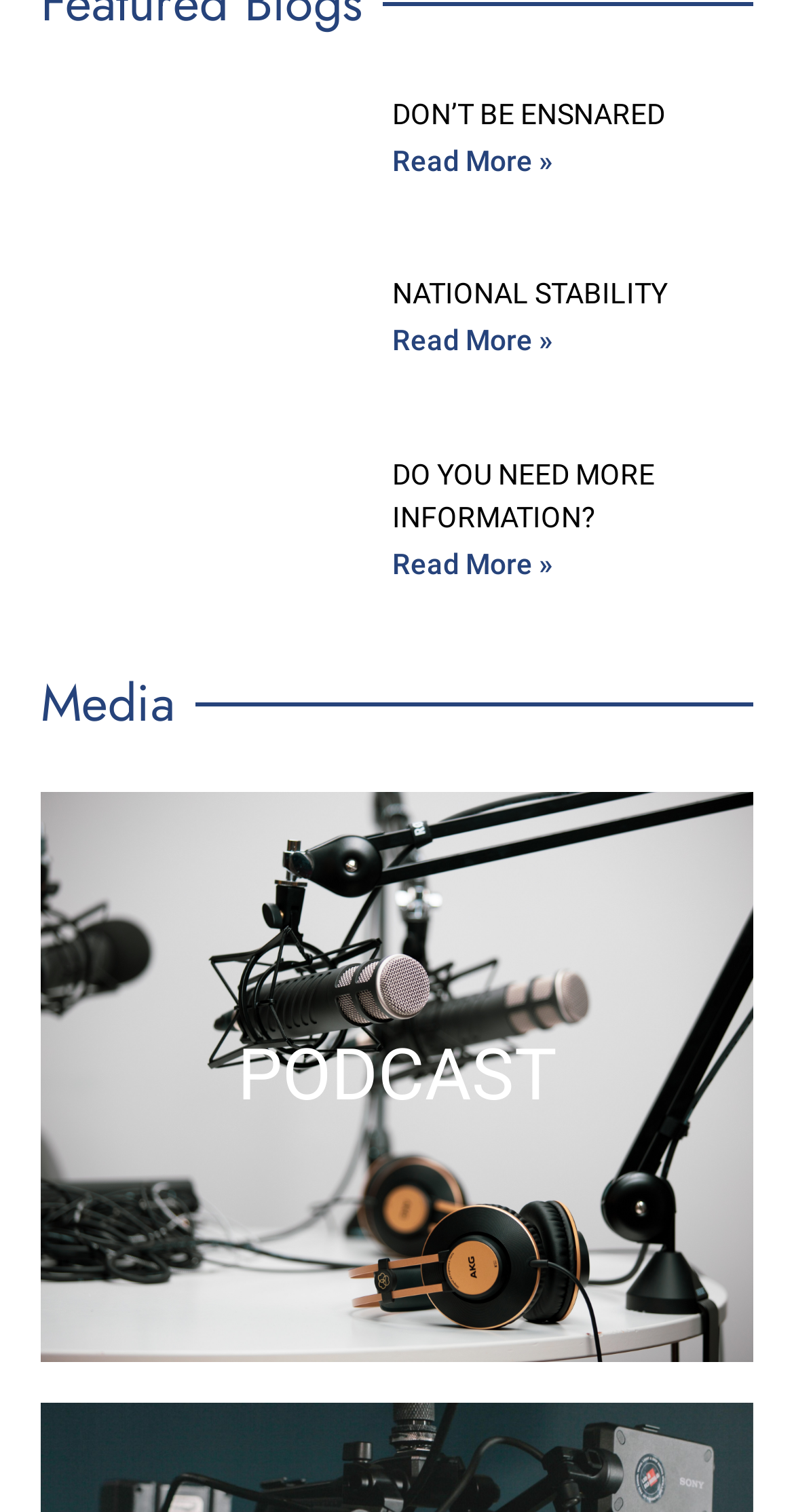Respond to the following query with just one word or a short phrase: 
What type of media is featured at the bottom of the webpage?

PODCAST